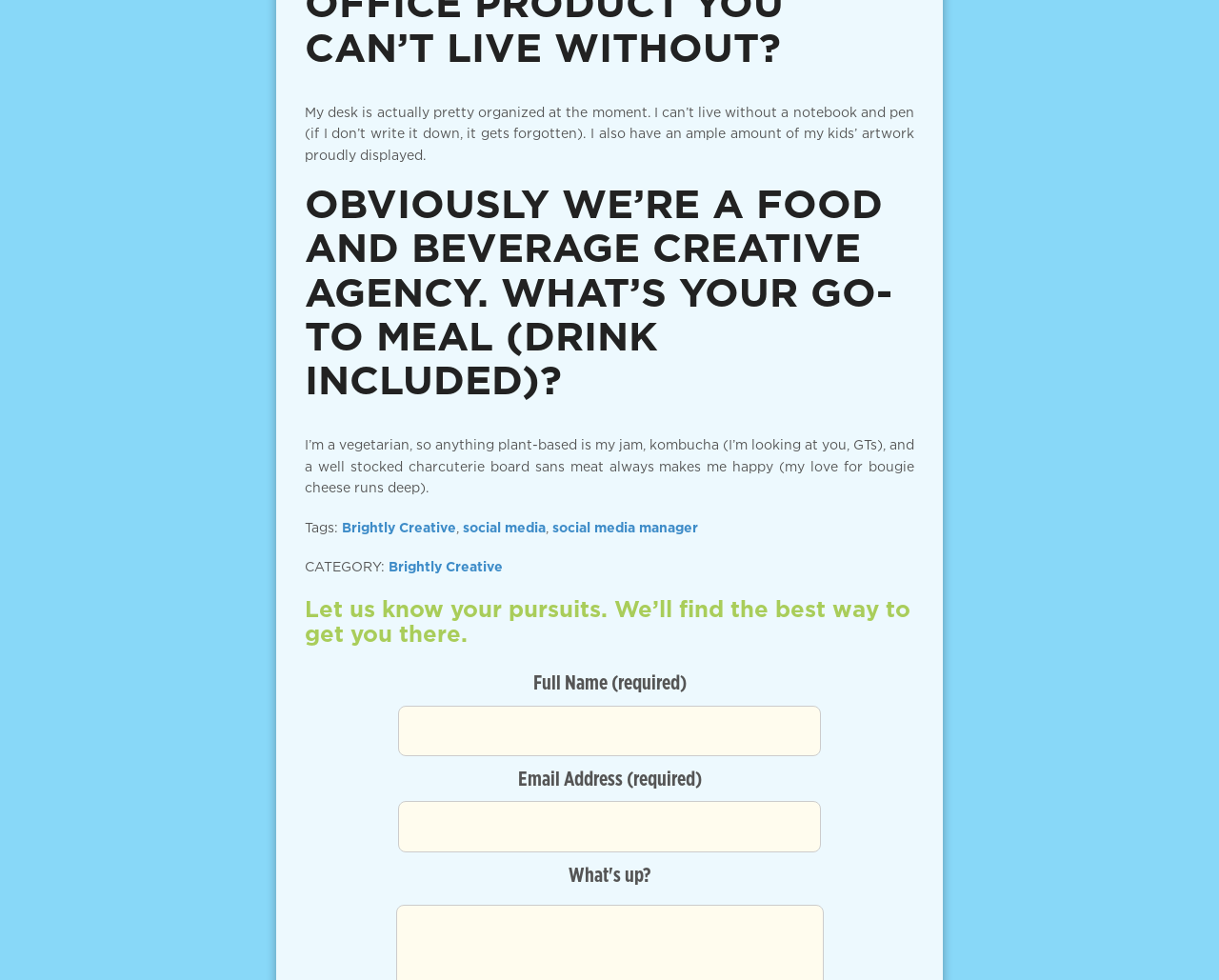Analyze the image and answer the question with as much detail as possible: 
What type of agency is Obviously?

The heading on the webpage states 'OBVIOUSLY WE’RE A FOOD AND BEVERAGE CREATIVE AGENCY.', which indicates the type of agency Obviously is.